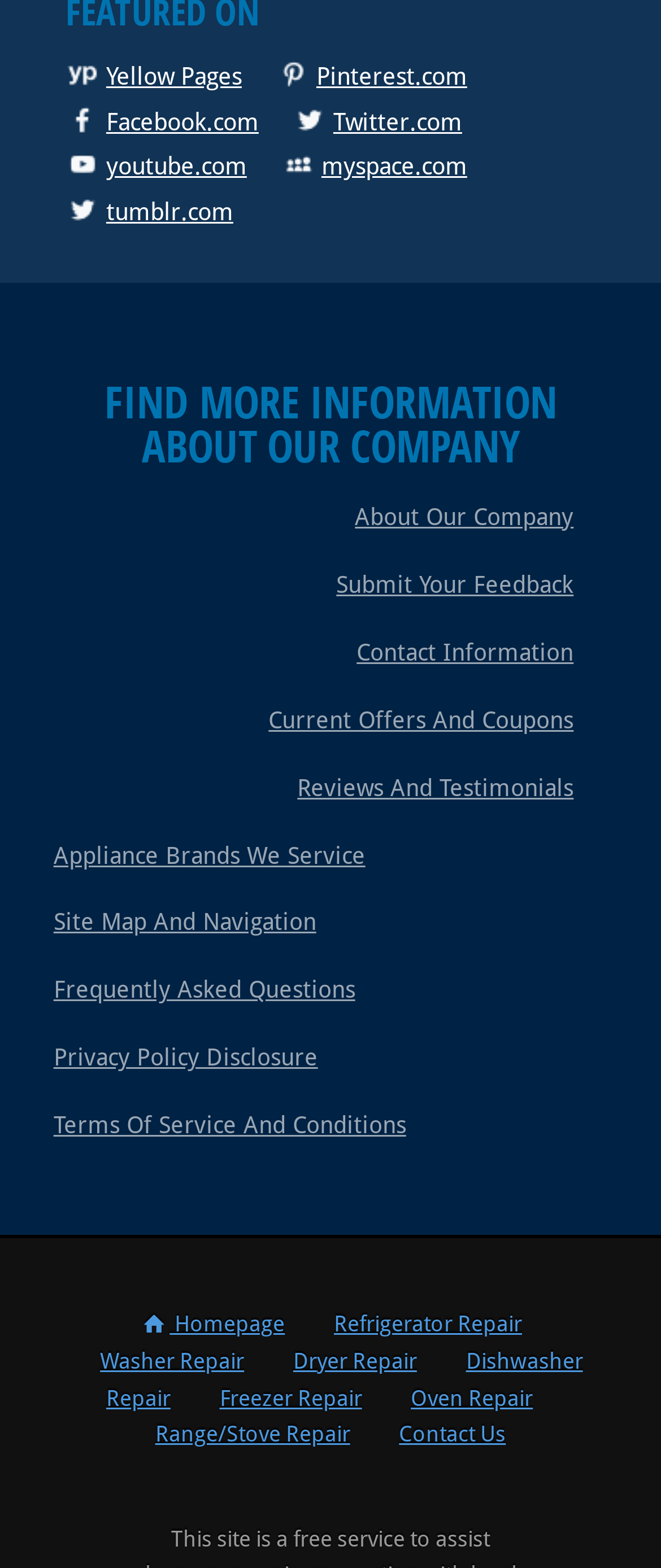Use the information in the screenshot to answer the question comprehensively: What information is available about the company?

The company provides multiple types of information, including about the company, contact information, current offers and coupons, reviews and testimonials, appliance brands serviced, site map and navigation, frequently asked questions, and privacy policy disclosure, as indicated by the various headings and links on the webpage.